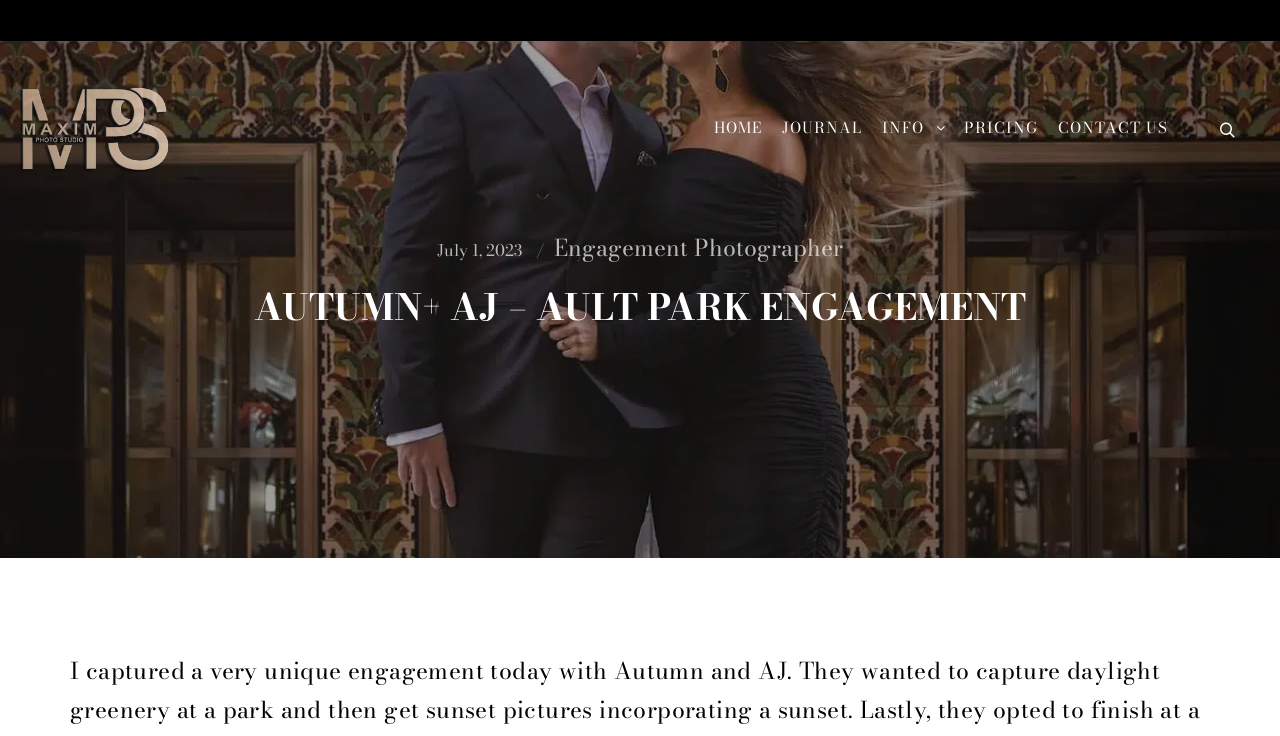What is the name of the engagement photographer?
Refer to the image and provide a one-word or short phrase answer.

Autumn+ AJ